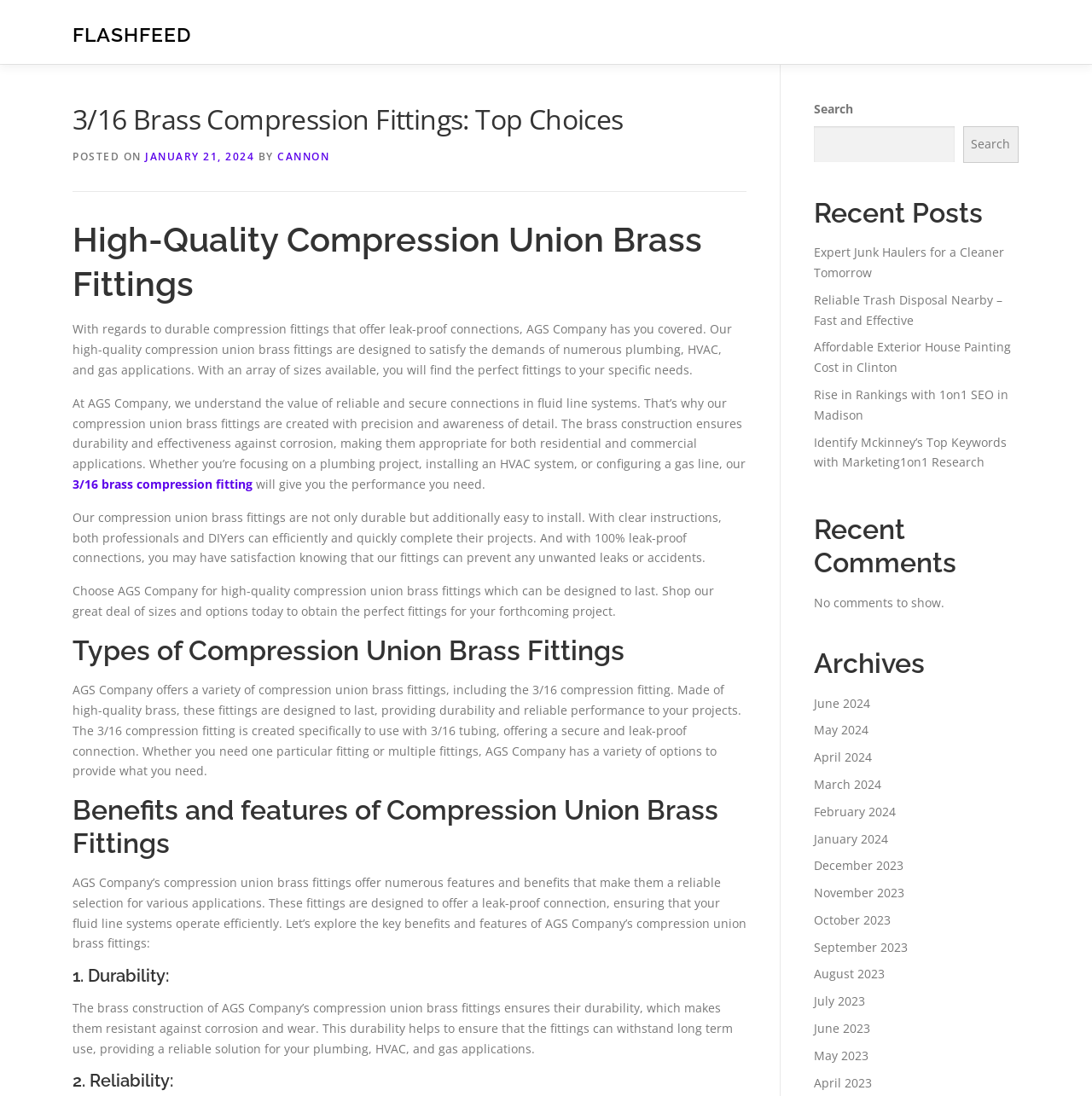Please identify the bounding box coordinates of the area I need to click to accomplish the following instruction: "Visit the 'Storyworth' website".

None